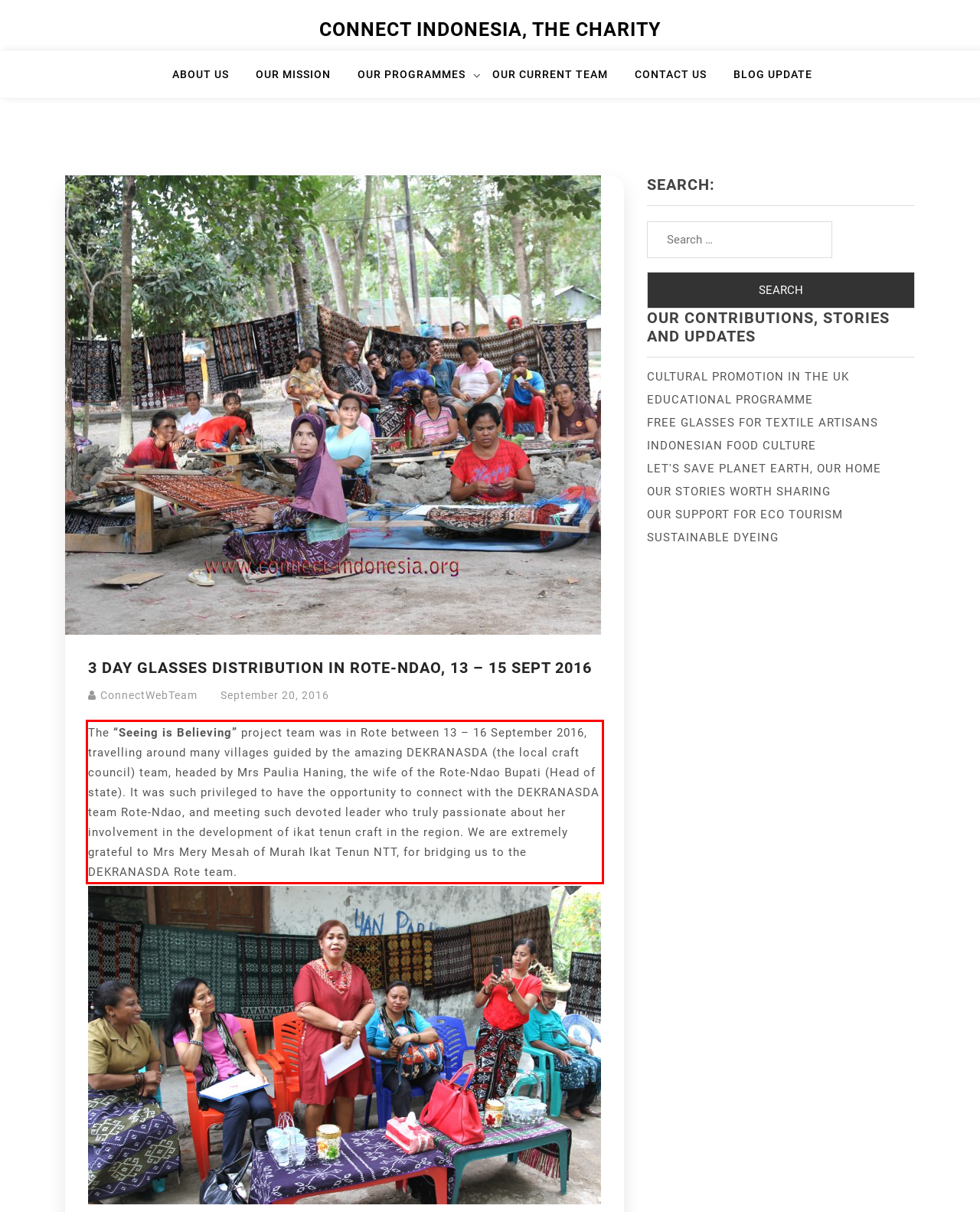Please take the screenshot of the webpage, find the red bounding box, and generate the text content that is within this red bounding box.

The “Seeing is Believing” project team was in Rote between 13 – 16 September 2016, travelling around many villages guided by the amazing DEKRANASDA (the local craft council) team, headed by Mrs Paulia Haning, the wife of the Rote-Ndao Bupati (Head of state). It was such privileged to have the opportunity to connect with the DEKRANASDA team Rote-Ndao, and meeting such devoted leader who truly passionate about her involvement in the development of ikat tenun craft in the region. We are extremely grateful to Mrs Mery Mesah of Murah Ikat Tenun NTT, for bridging us to the DEKRANASDA Rote team.